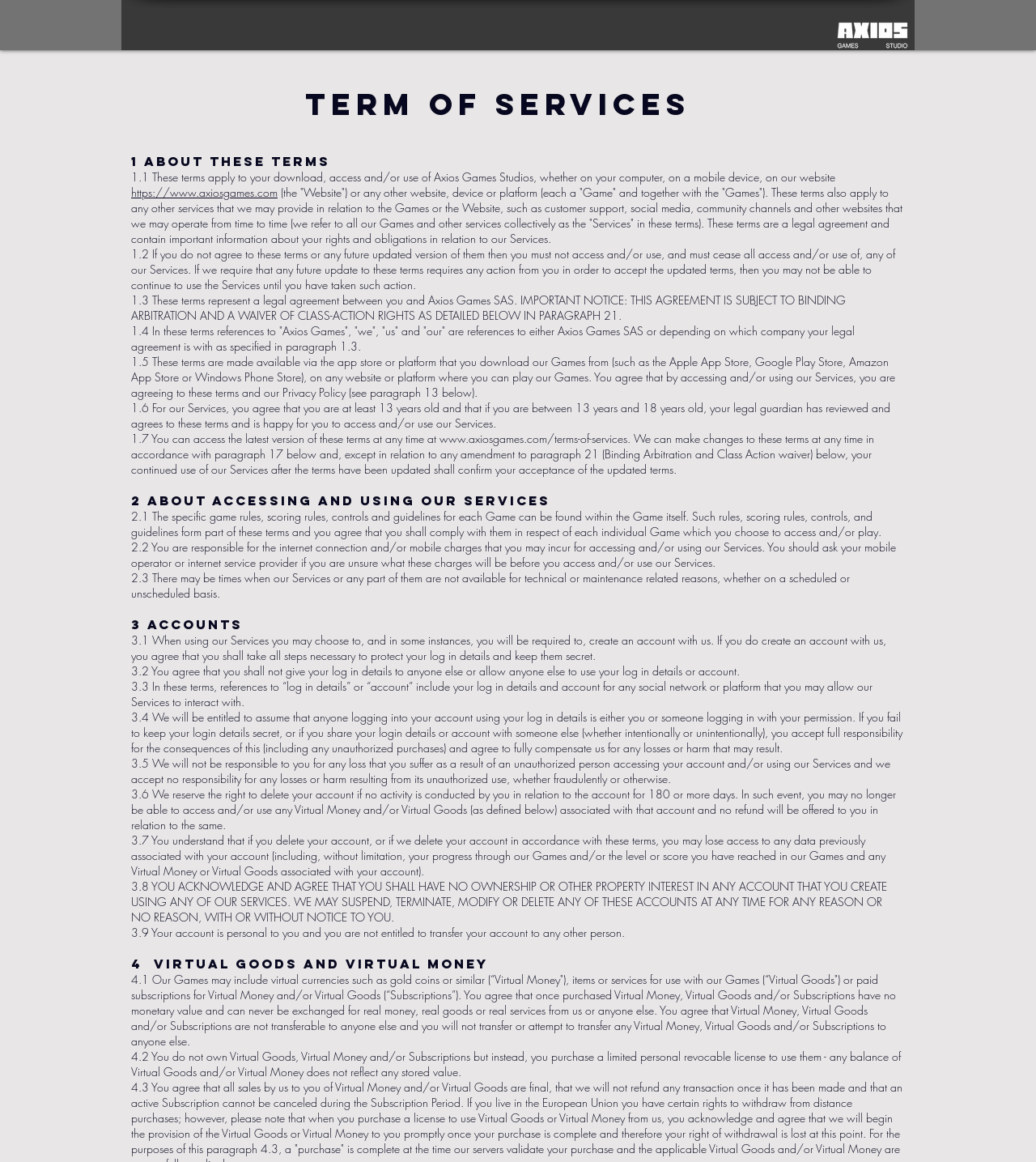Please provide a detailed answer to the question below by examining the image:
What happens if you do not agree to these terms?

As stated in section 1.2 of the terms, if you do not agree to these terms or any future updated version of them, then you must not access and/or use, and must cease all access and/or use of, any of Axios Games Studios services.